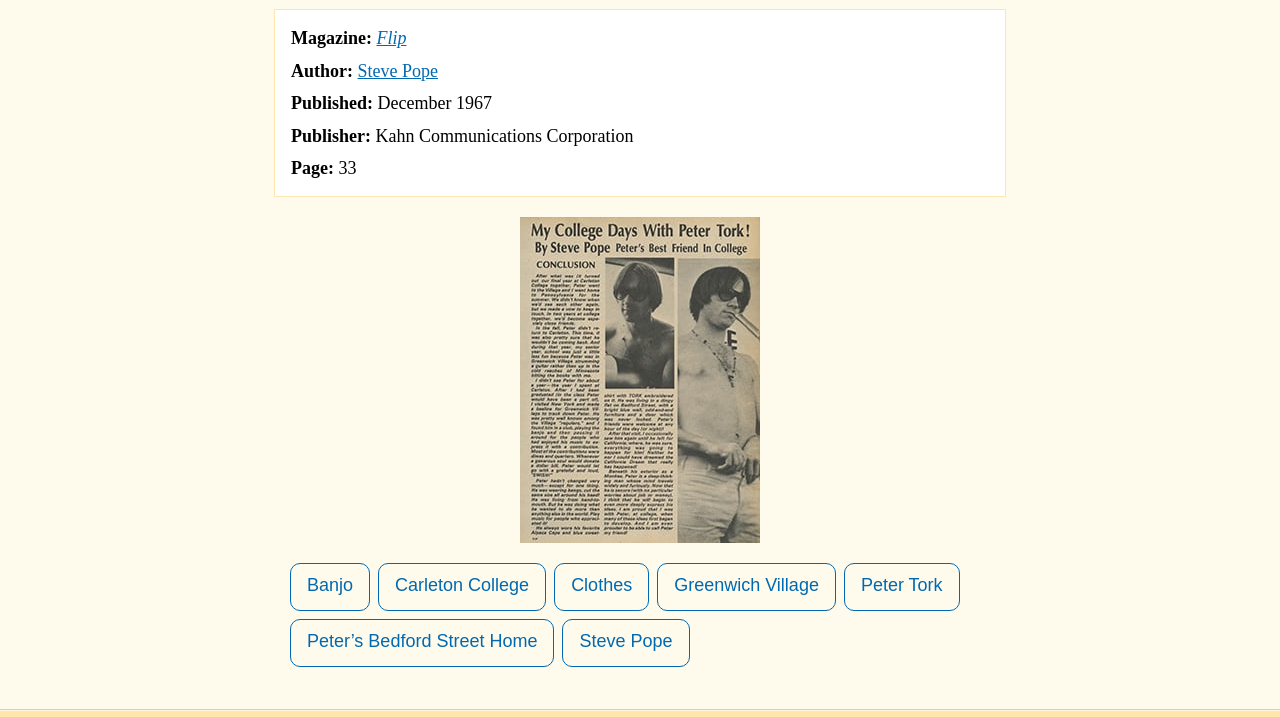What is the page number of this magazine? Refer to the image and provide a one-word or short phrase answer.

33